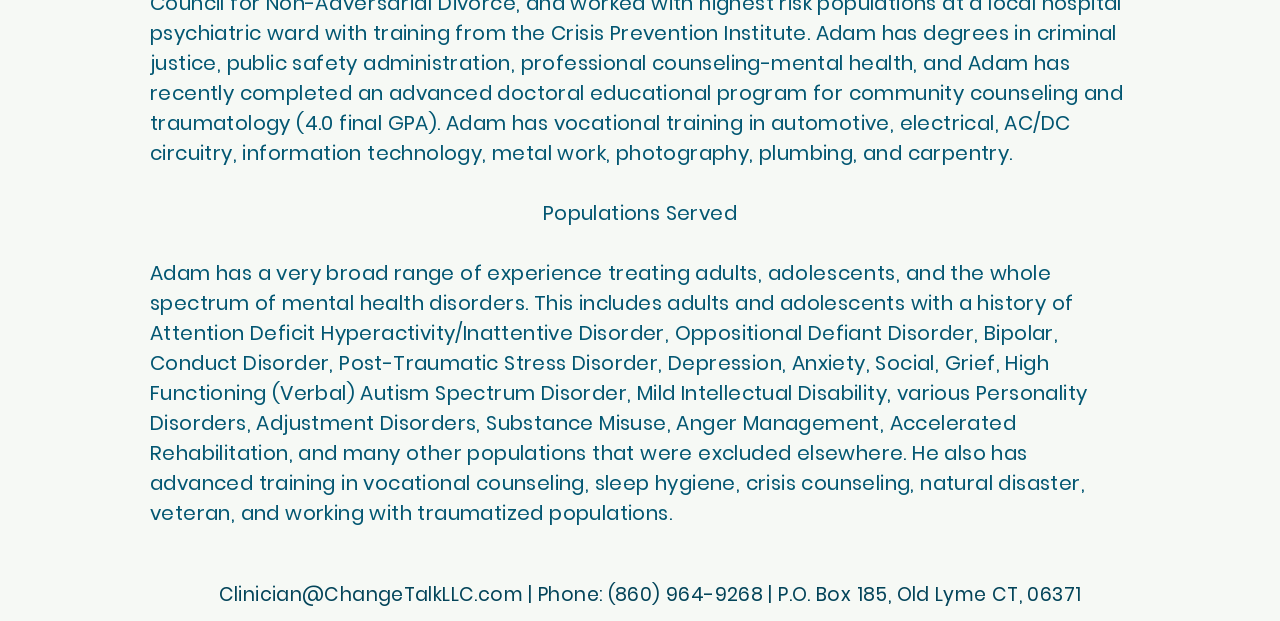What type of counseling does Adam have advanced training in?
Answer the question with as much detail as you can, using the image as a reference.

According to the text, Adam has advanced training in vocational counseling, sleep hygiene, crisis counseling, natural disaster, veteran, and working with traumatized populations.